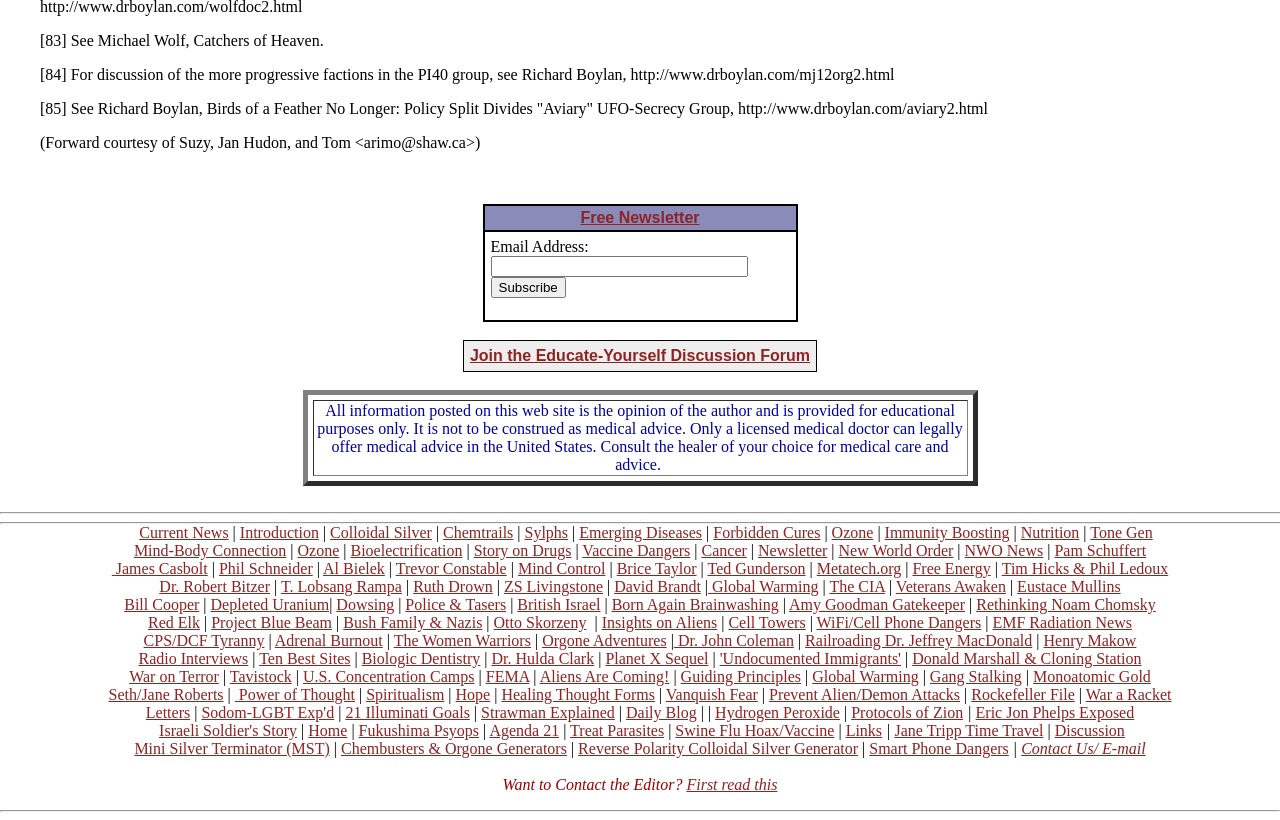Respond with a single word or phrase:
What is the function of the textbox and button?

Subscribe to newsletter